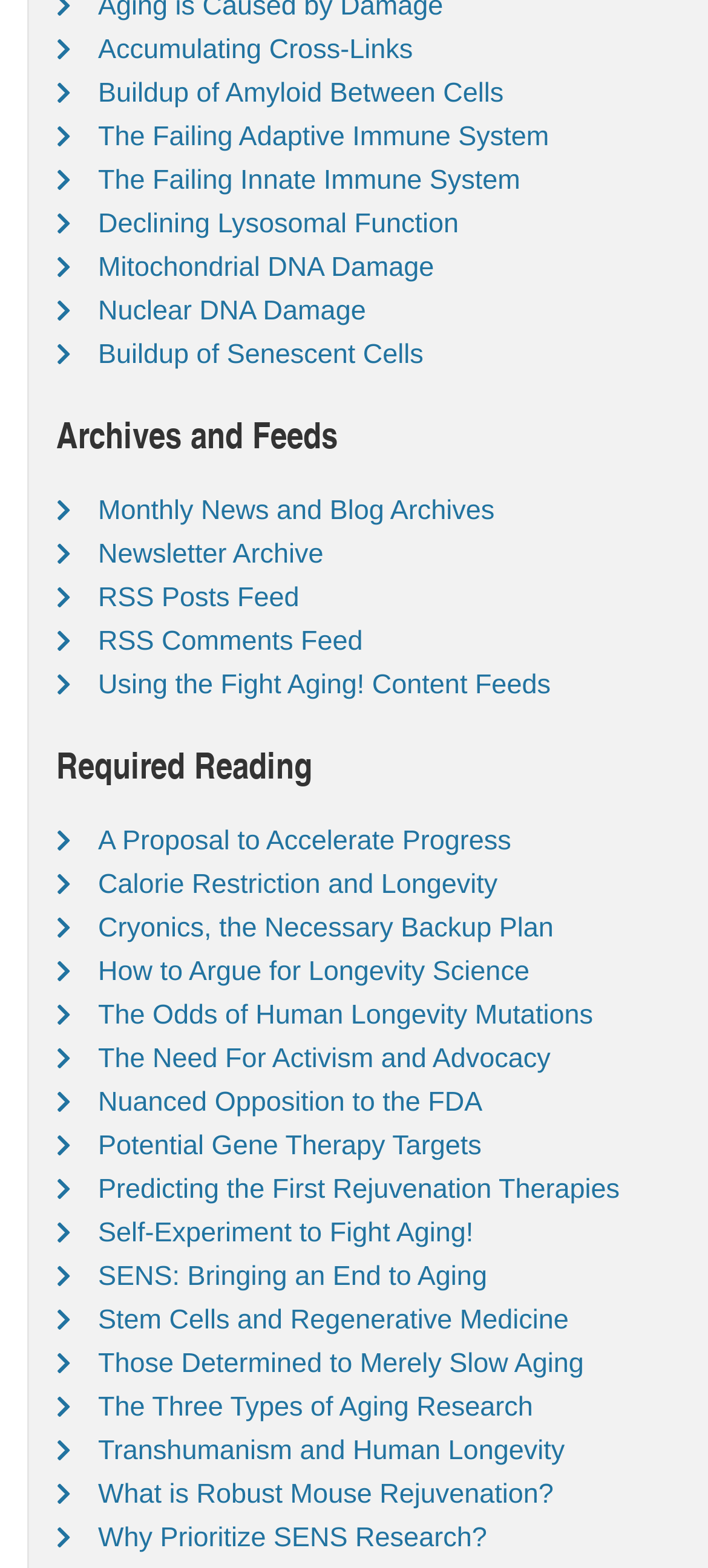Please answer the following question using a single word or phrase: 
What is the last link on the webpage?

Why Prioritize SENS Research?